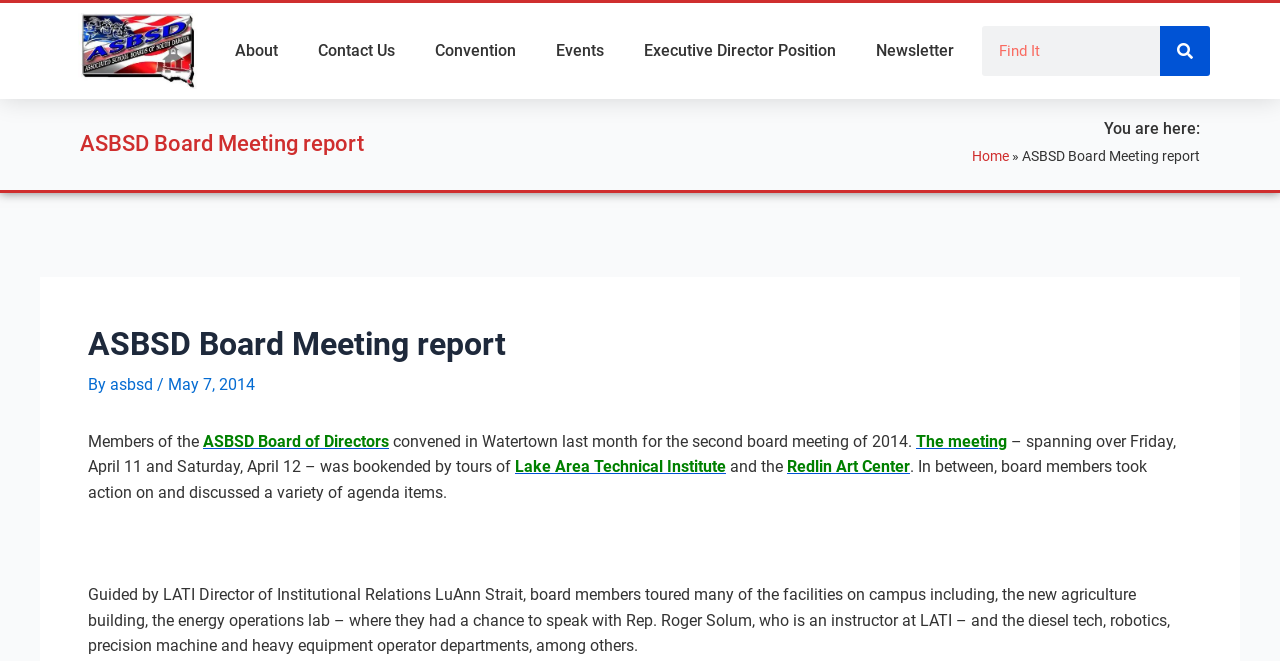Pinpoint the bounding box coordinates of the element to be clicked to execute the instruction: "Go to the About page".

[0.168, 0.047, 0.233, 0.108]